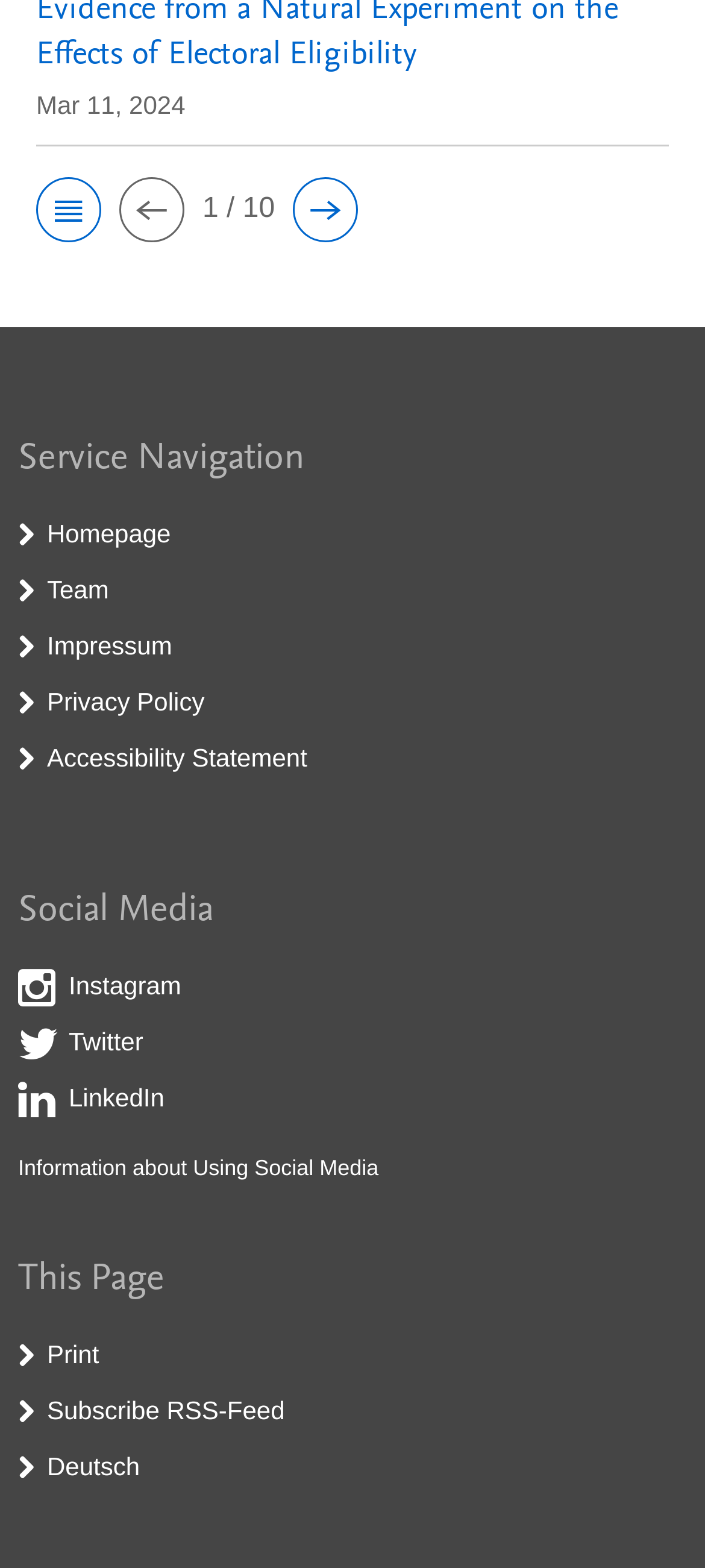Respond with a single word or phrase to the following question:
What is the current page number?

1